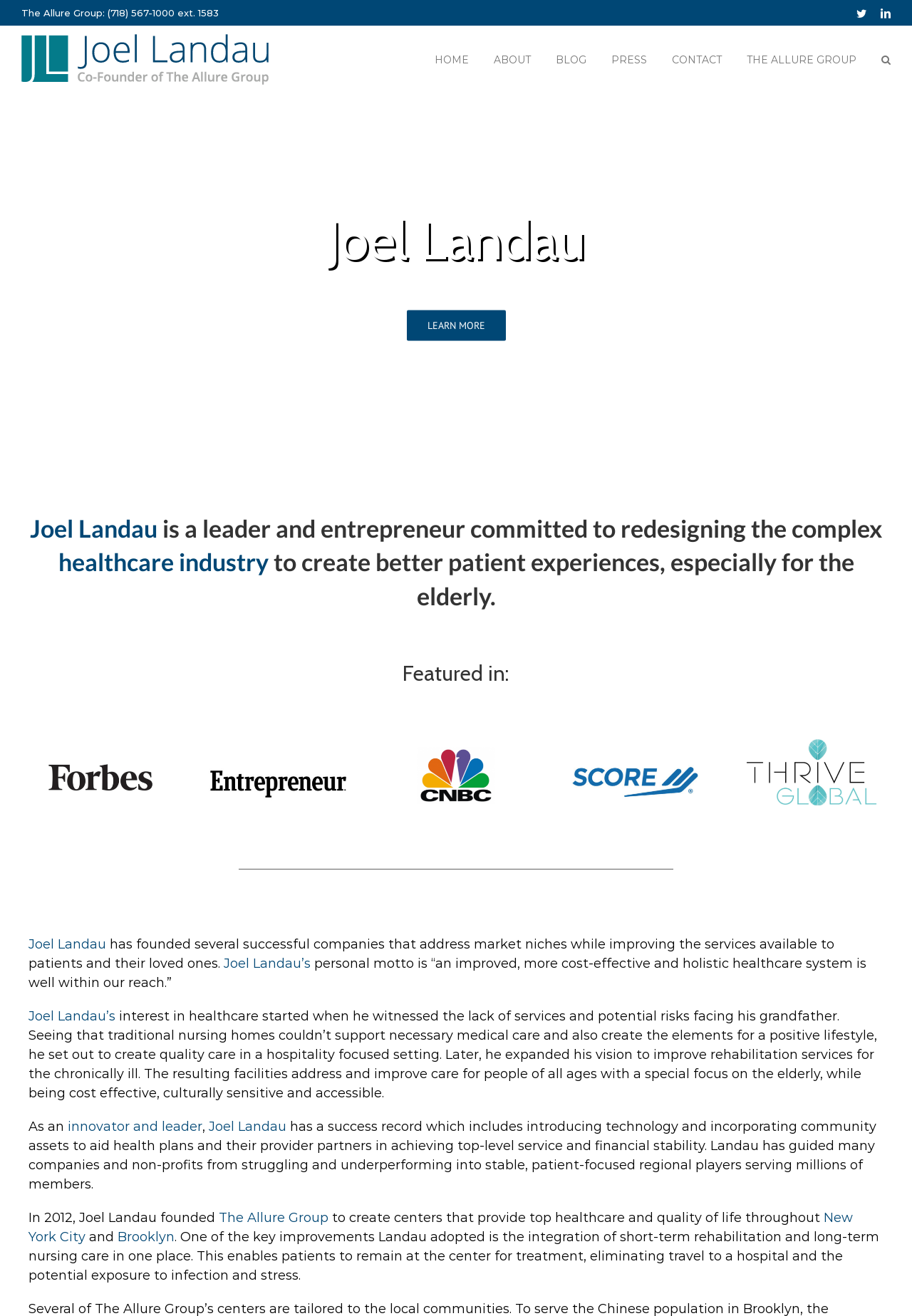What is the name of the company founded by Joel Landau?
Using the image as a reference, answer the question with a short word or phrase.

The Allure Group